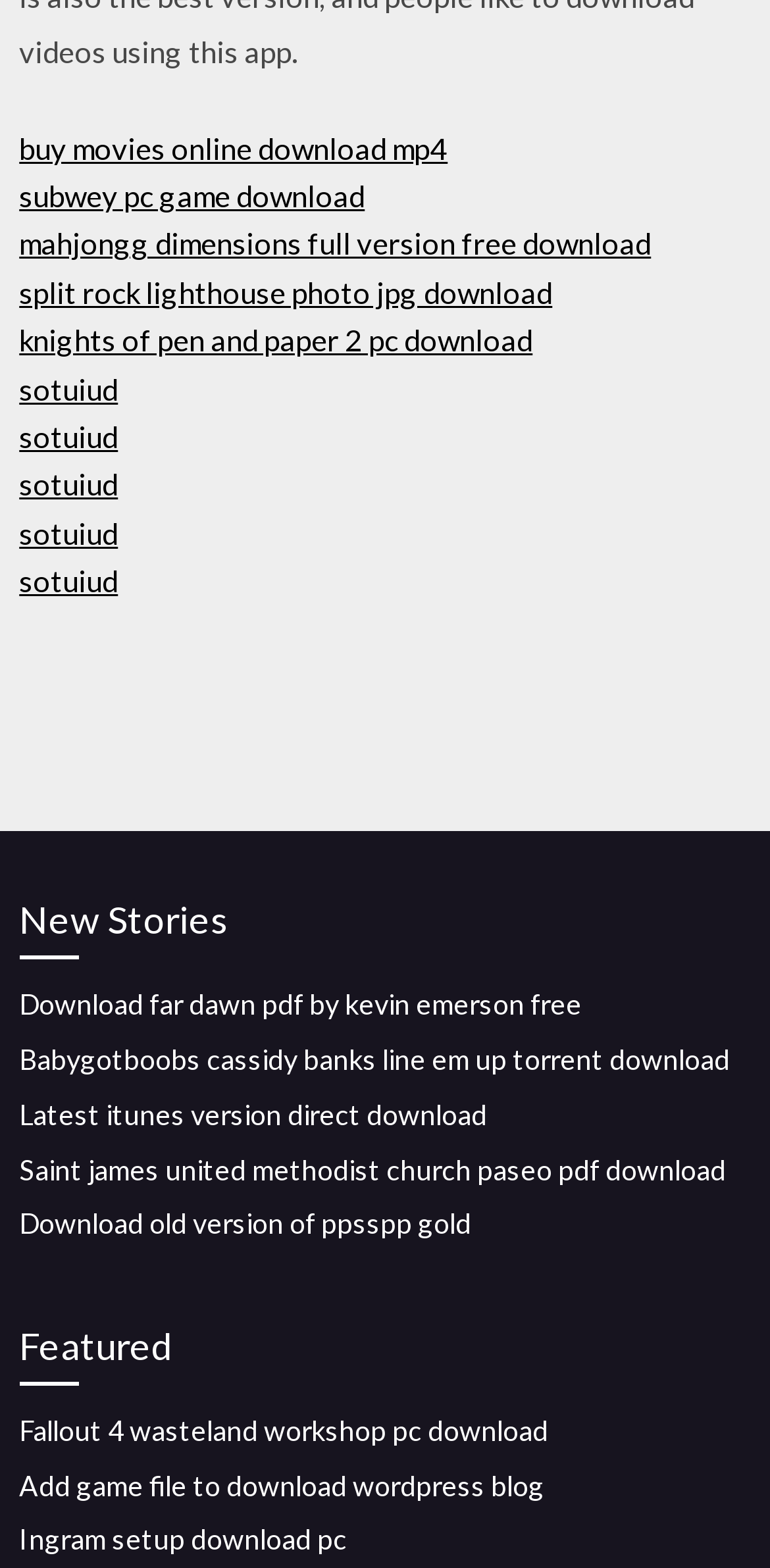Please identify the bounding box coordinates of the element's region that I should click in order to complete the following instruction: "download 'Latest itunes version direct'". The bounding box coordinates consist of four float numbers between 0 and 1, i.e., [left, top, right, bottom].

[0.025, 0.7, 0.633, 0.721]